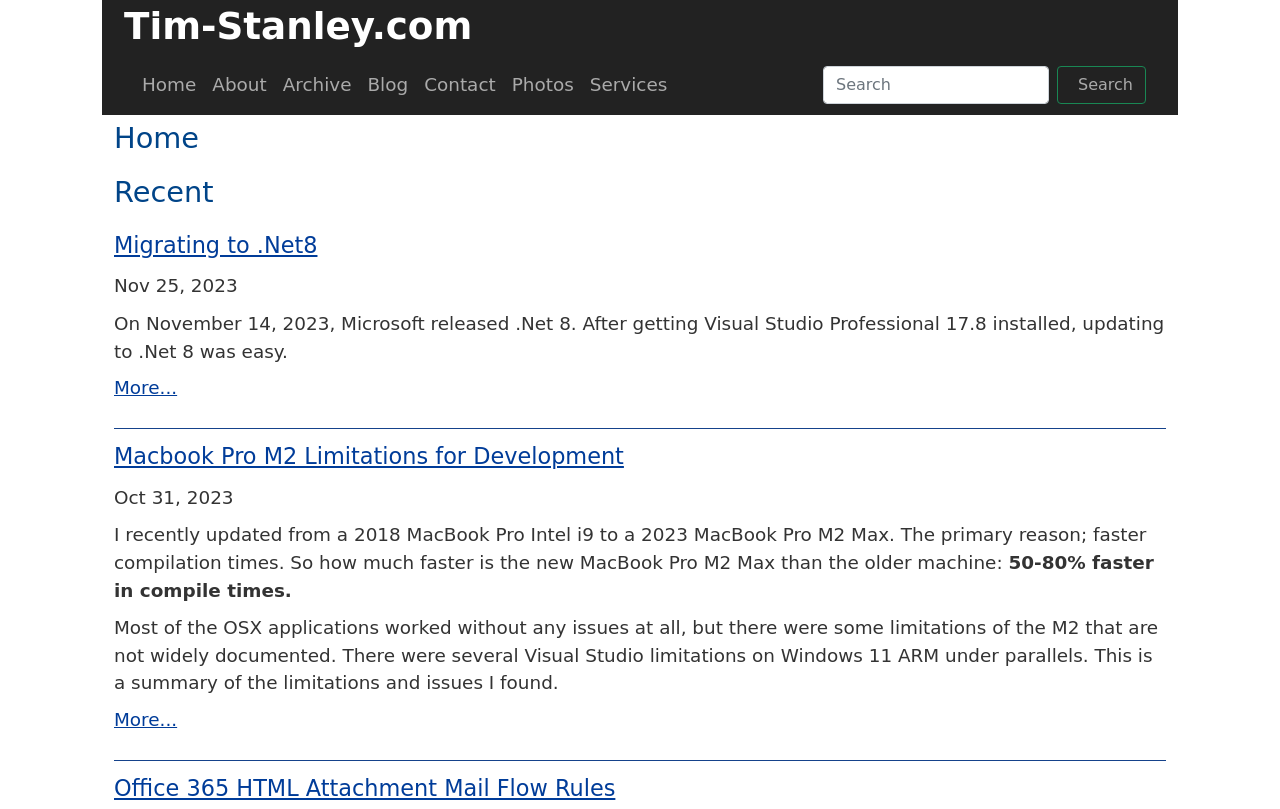What is the title of the first blog post?
Give a detailed explanation using the information visible in the image.

I looked at the headings on the webpage and found that the first heading is 'Migrating to .Net 8', which is likely the title of the first blog post.